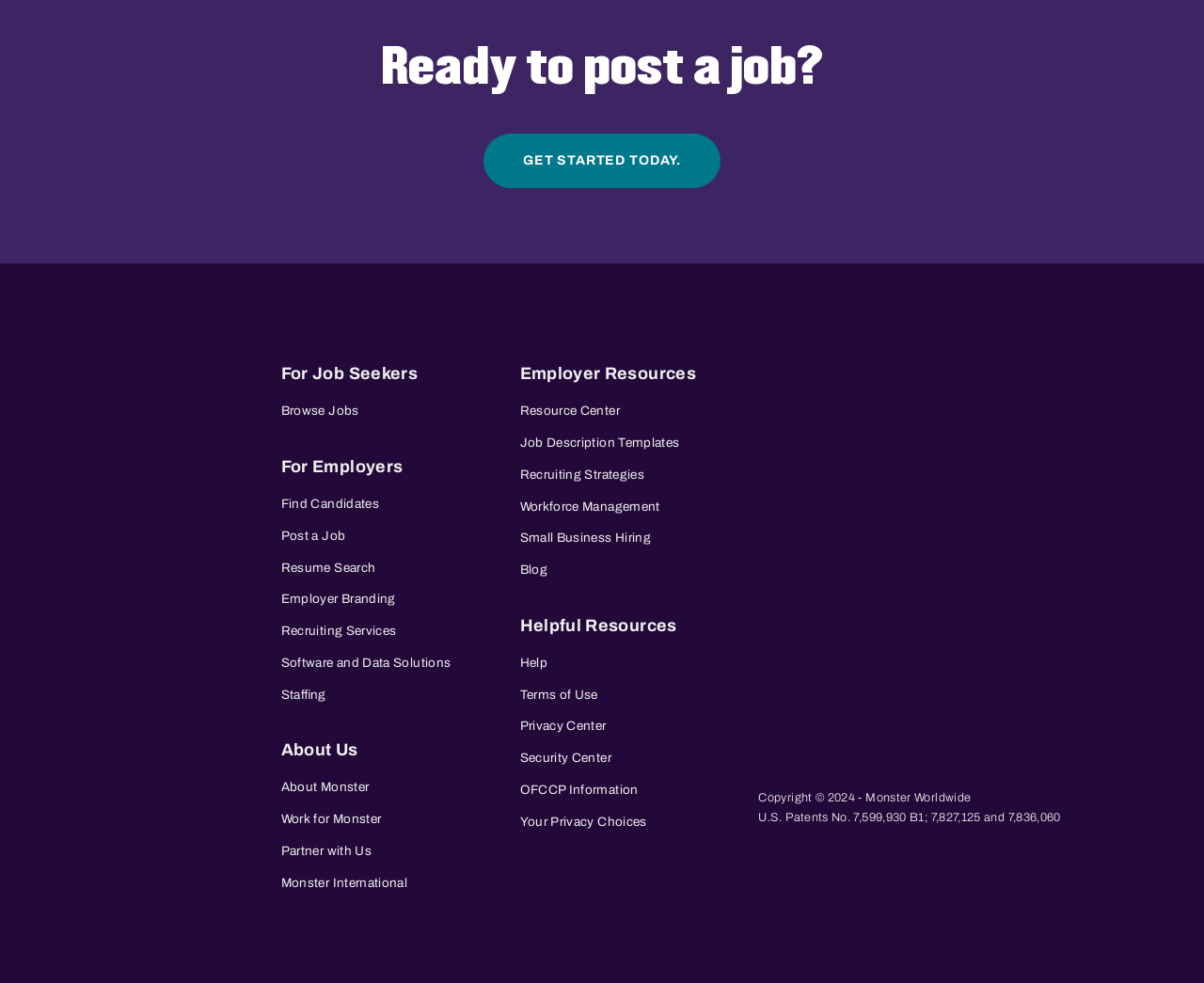What is the name of the company behind this website?
Examine the image and give a concise answer in one word or a short phrase.

Monster